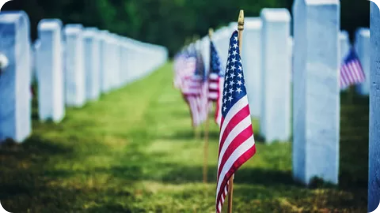Explain all the elements you observe in the image.

The image captures a poignant scene in a cemetery, where rows of white gravestones are lined up neatly against a backdrop of green grass. Small American flags are placed at the base of several headstones, symbolizing honor and remembrance. This arrangement conveys a sense of patriotism and respect for those who have served, particularly in the context of Memorial Day or a similar commemoration. The soft focus of the background adds depth to the image, emphasizing the flags and gravestones in the foreground, creating a serene yet somber atmosphere.